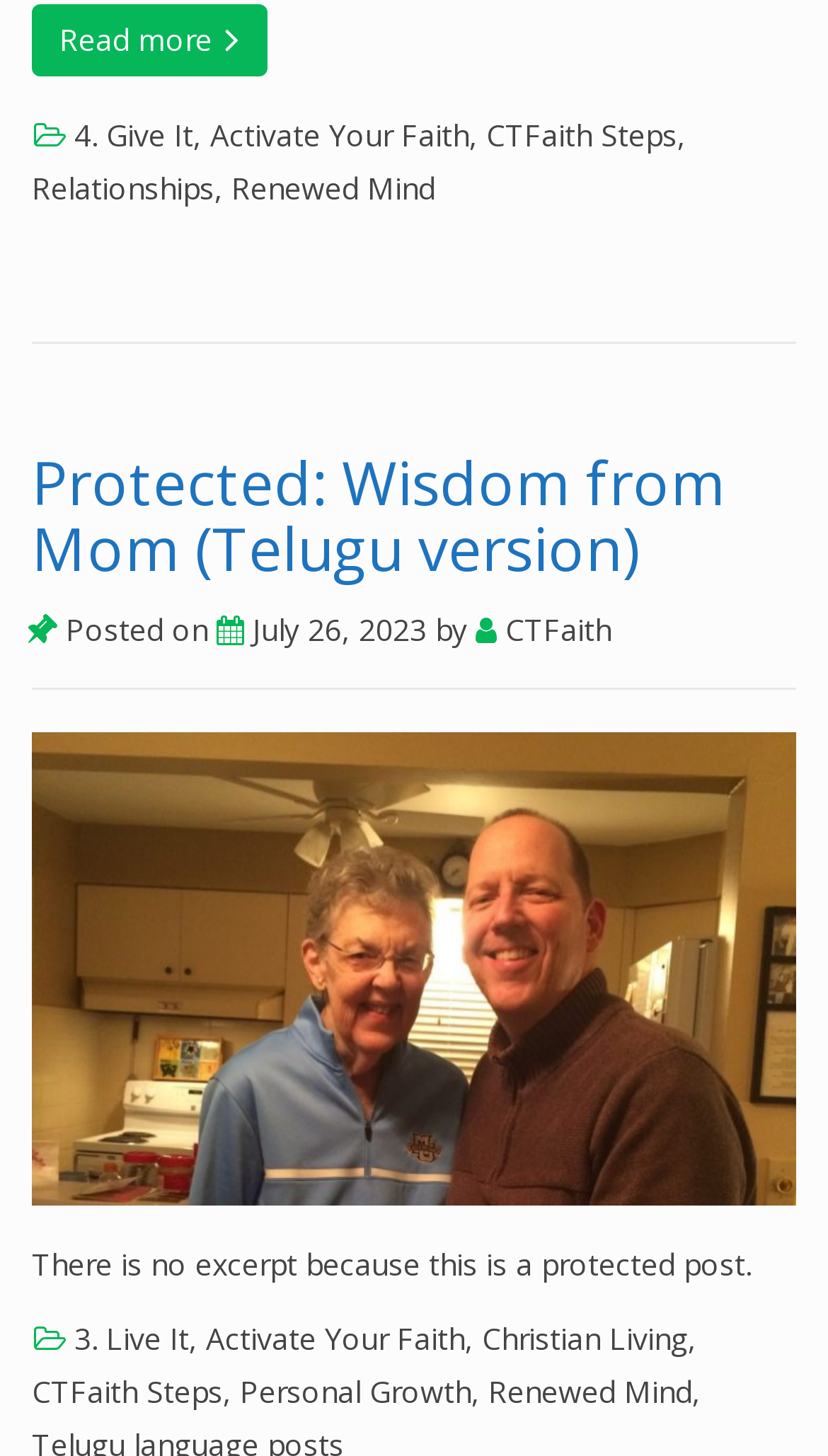Show the bounding box coordinates for the element that needs to be clicked to execute the following instruction: "View the Renewed Mind page". Provide the coordinates in the form of four float numbers between 0 and 1, i.e., [left, top, right, bottom].

[0.59, 0.942, 0.836, 0.969]